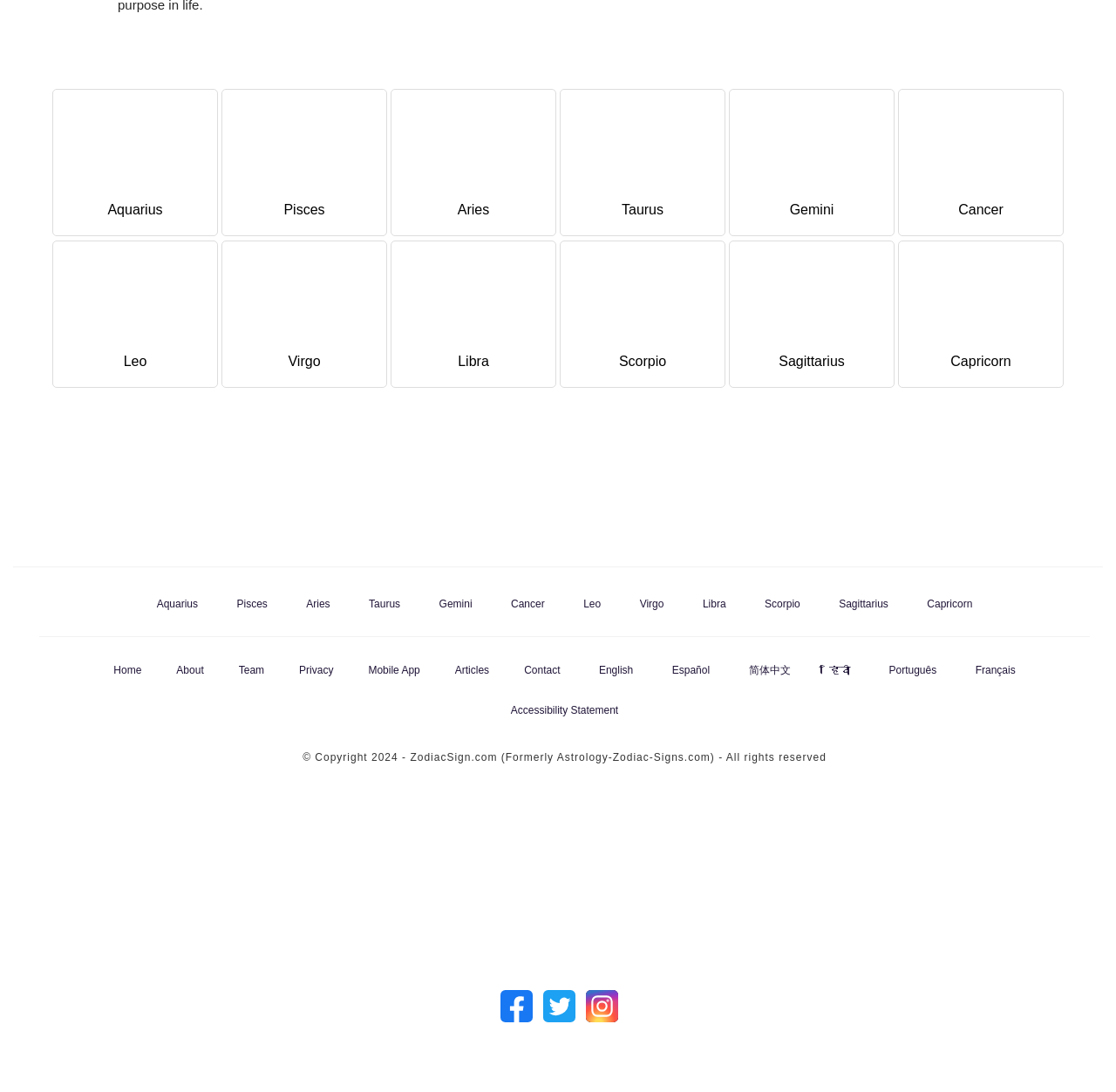Kindly determine the bounding box coordinates of the area that needs to be clicked to fulfill this instruction: "Visit Our Facebook page".

[0.448, 0.903, 0.477, 0.934]